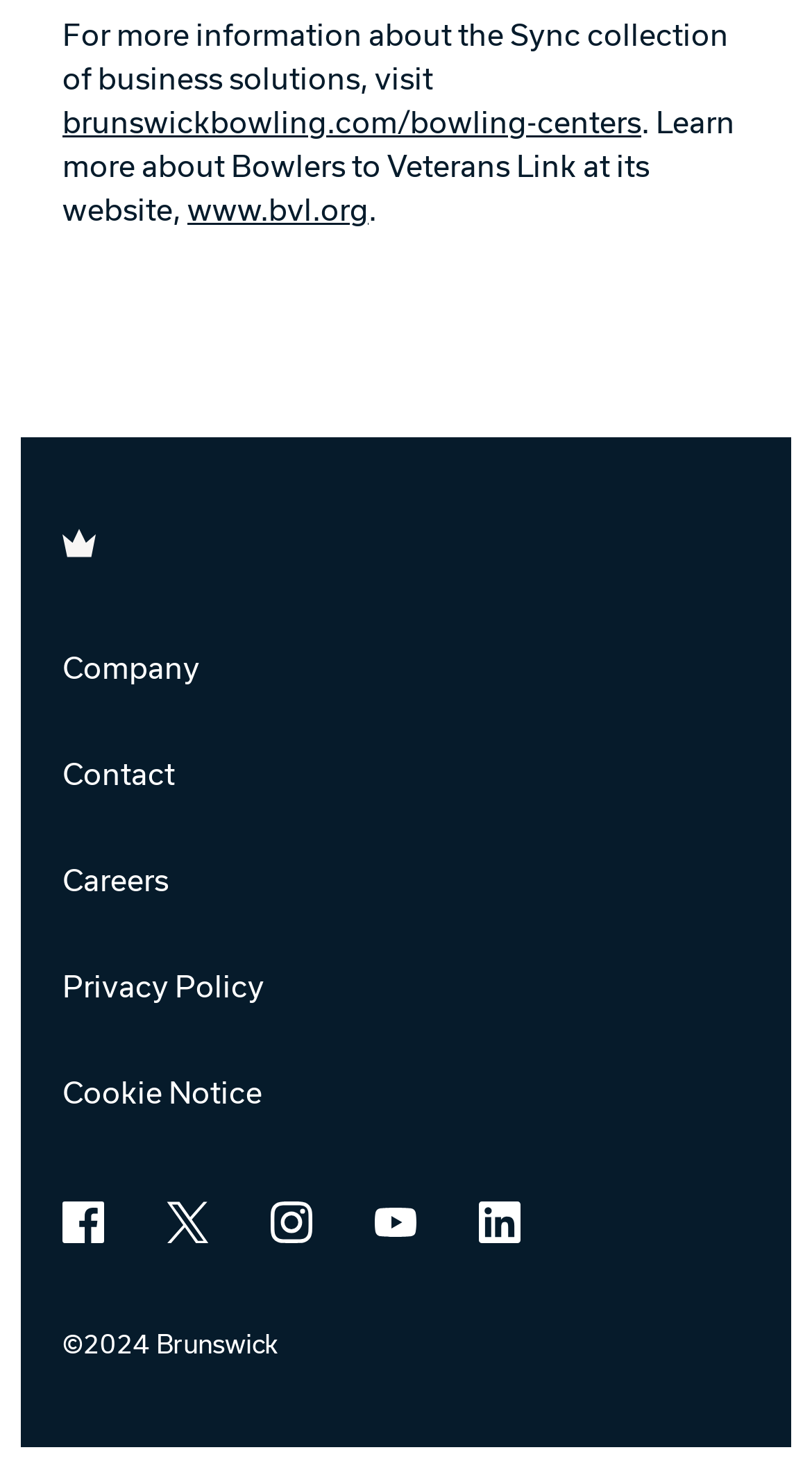Please provide the bounding box coordinates for the element that needs to be clicked to perform the following instruction: "check Brunswick's privacy policy". The coordinates should be given as four float numbers between 0 and 1, i.e., [left, top, right, bottom].

[0.077, 0.661, 0.326, 0.684]